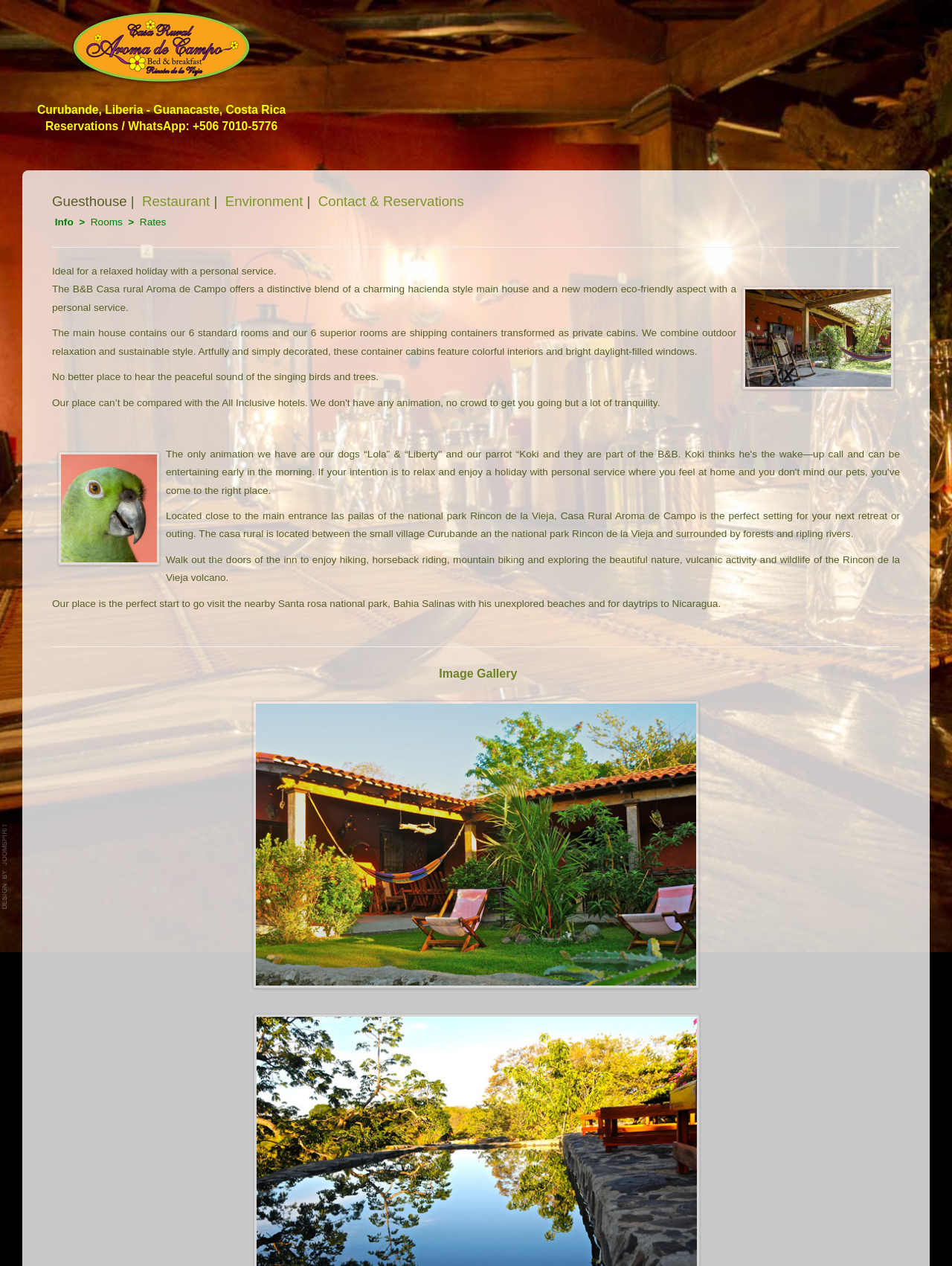Offer a detailed explanation of the webpage layout and contents.

The webpage is about Aroma de Campo, a guesthouse and restaurant located in Curubande, Liberia, Guanacaste, Costa Rica. At the top, there is a link to the website and a heading with the address and contact information. Below this, there are several links to different sections of the website, including "Guesthouse", "Restaurant", "Environment", and "Contact & Reservations".

Underneath these links, there is a horizontal separator, followed by a brief description of the guesthouse, stating that it offers a relaxed holiday with personal service. To the right of this text, there is an image of the porch of the hotel.

The main content of the webpage is divided into several sections. The first section describes the guesthouse, stating that it has a charming hacienda-style main house and modern eco-friendly cabins made from shipping containers. There are two images in this section, one of the hotel and another of a parrot named Koki.

The next section describes the peaceful surroundings of the guesthouse, mentioning the sounds of birds and trees. This is followed by a section that talks about the guesthouse's pets, including dogs and a parrot, and how they are part of the B&B experience.

The following sections describe the location of the guesthouse, which is close to the national park Rincon de la Vieja, and the various activities that can be enjoyed in the area, such as hiking, horseback riding, and exploring the nearby nature and wildlife. There is also a mention of nearby attractions, including the Santa Rosa national park and the unexplored beaches of Bahia Salinas.

Finally, there is a section titled "Image Gallery" with an image of the main front garden of the hotel. At the very bottom of the page, there is a link to the website template provider.